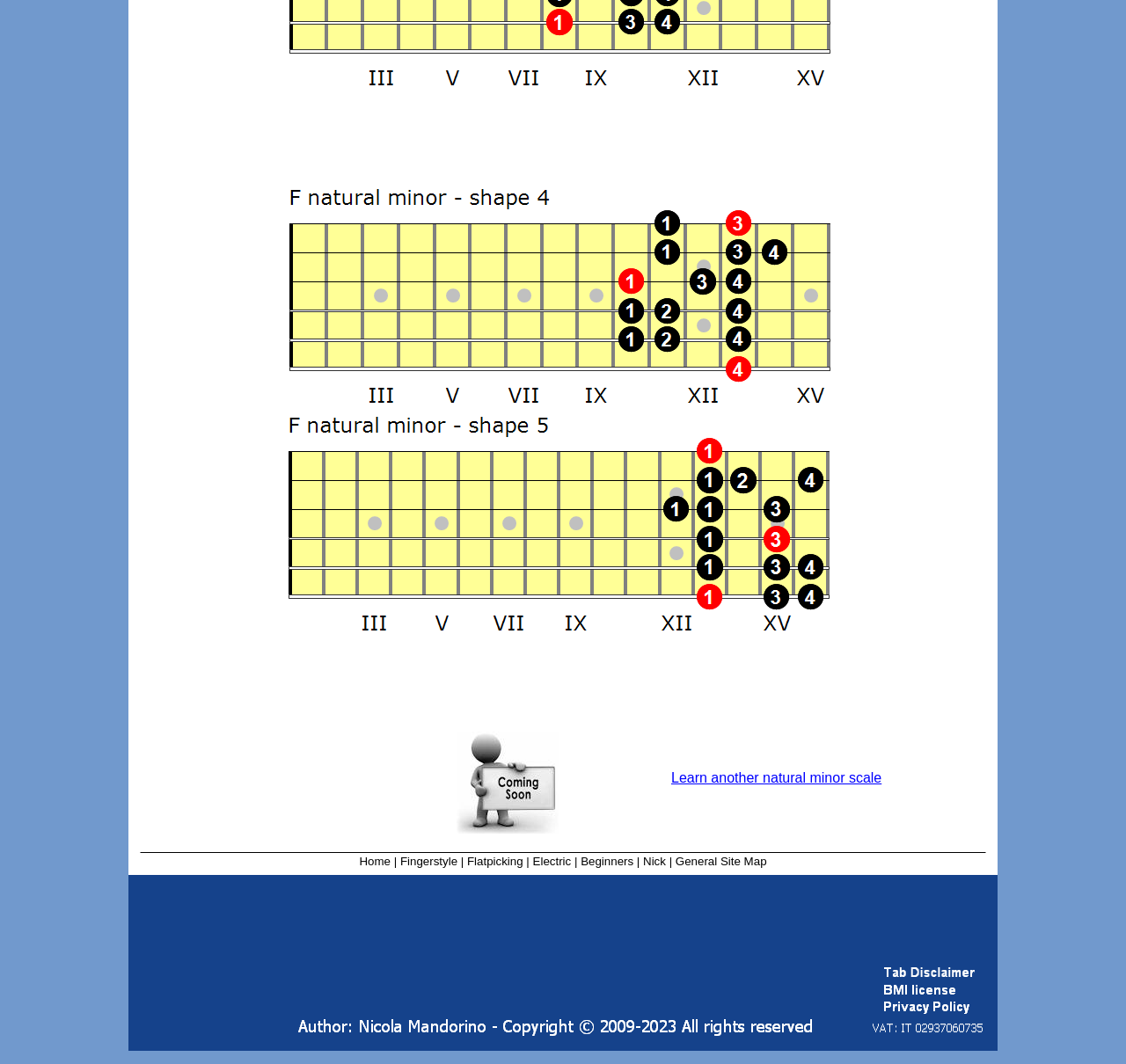Determine the bounding box coordinates for the UI element described. Format the coordinates as (top-left x, top-left y, bottom-right x, bottom-right y) and ensure all values are between 0 and 1. Element description: Beginners

[0.516, 0.803, 0.563, 0.816]